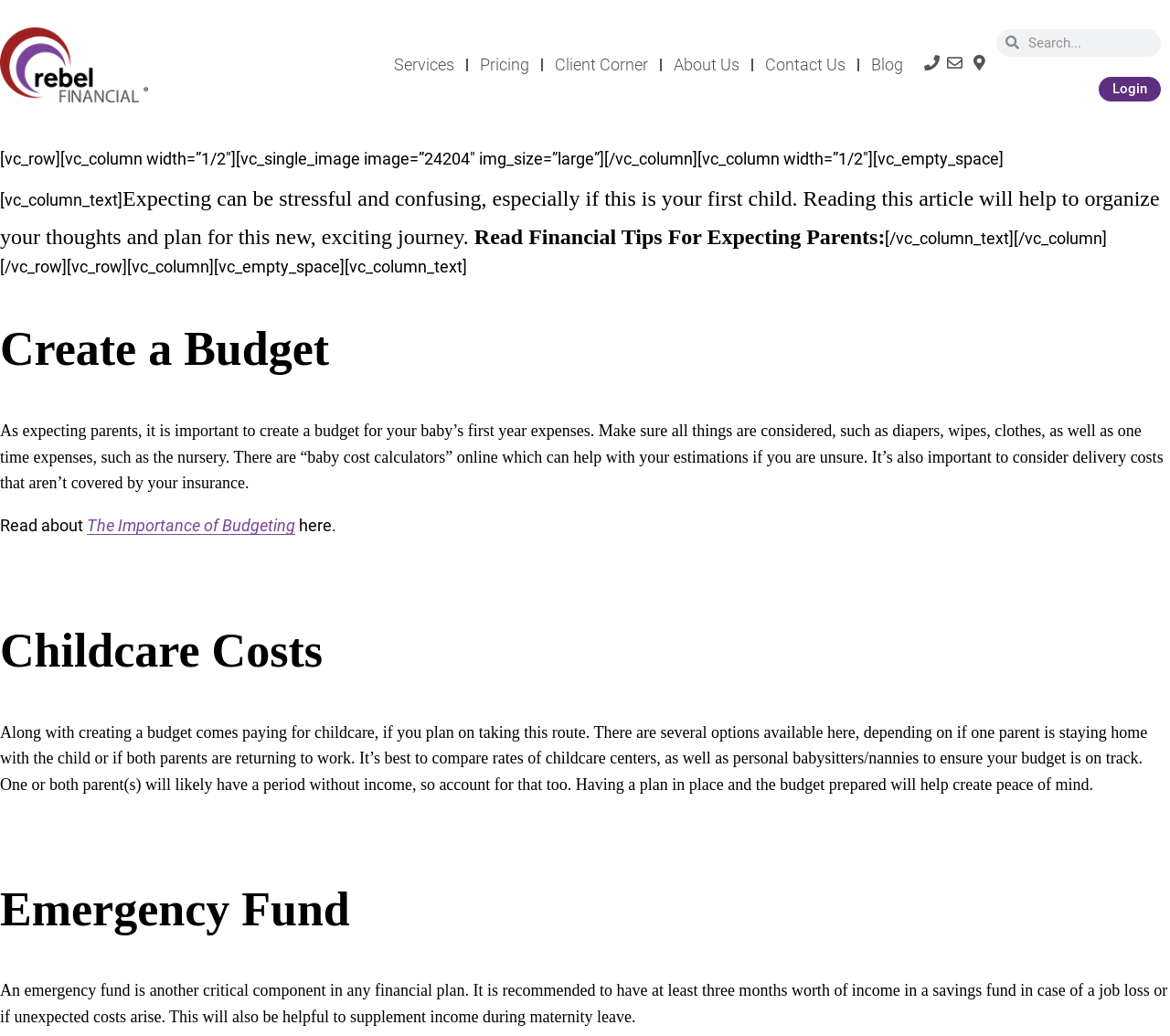Respond with a single word or phrase to the following question: What is mentioned as a helpful tool for estimating baby expenses?

Baby cost calculators